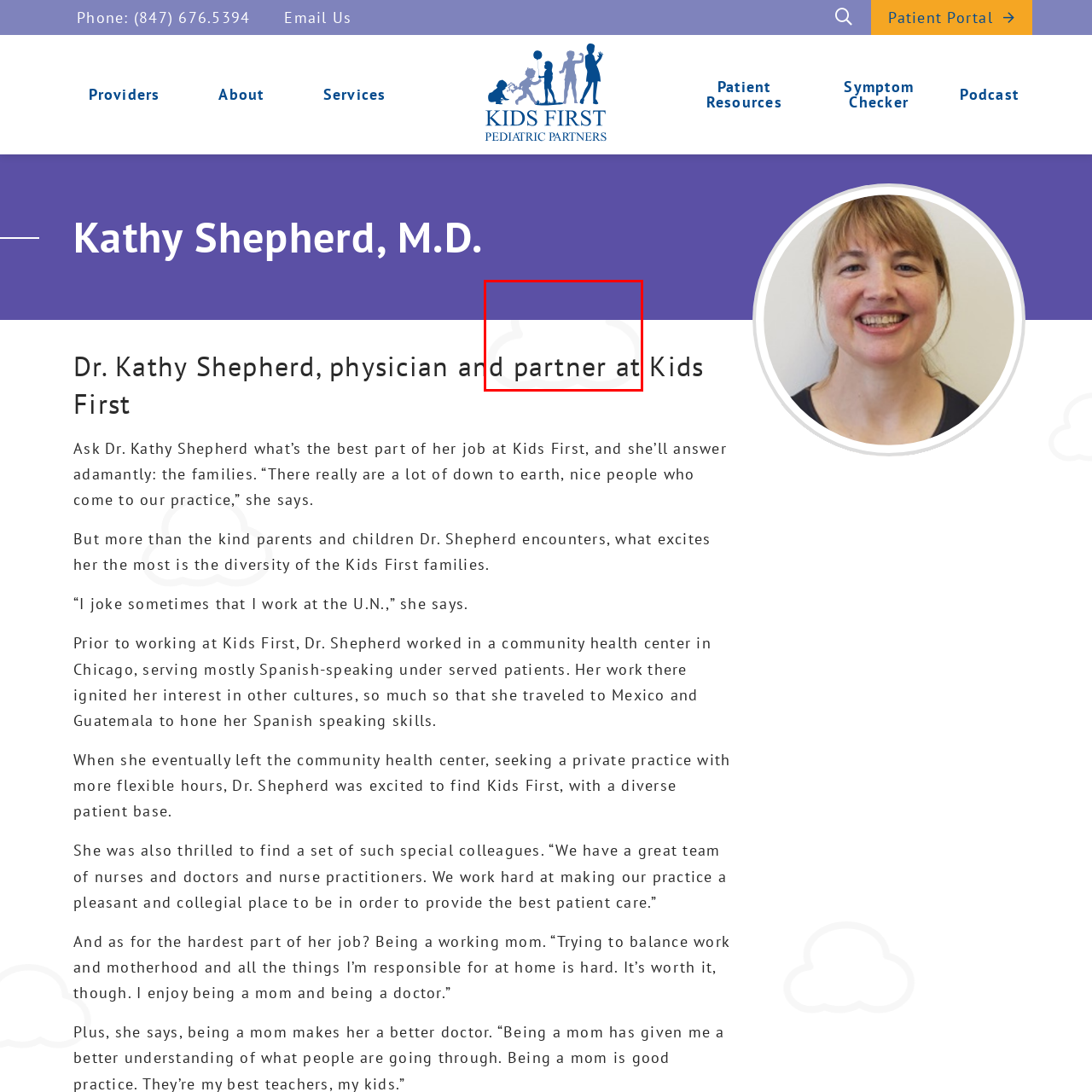What is the name of the practice Dr. Shepherd is a part of?
Direct your attention to the area of the image outlined in red and provide a detailed response based on the visual information available.

The image explicitly mentions Dr. Shepherd as a partner at Kids First Pediatric Partners, which is the name of the practice she is affiliated with, providing care for children and families.